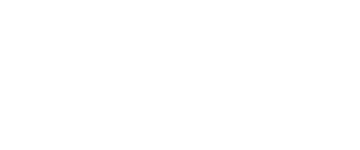Provide a comprehensive description of the image.

The image depicts a visually striking icon representing "Characteristics of Rubber Shaped Parts." It highlights the intricate design and versatility of rubber components in various industries. Accompanying this visual is a link to an article that delves deeper into the topic, exploring how rubber-shaped parts are critical in manufacturing due to their diverse applications and unique properties. This image is part of a broader discussion on the significance of rubber in both standard and non-standard products, emphasizing the importance of understanding these characteristics for buyers and manufacturers alike.